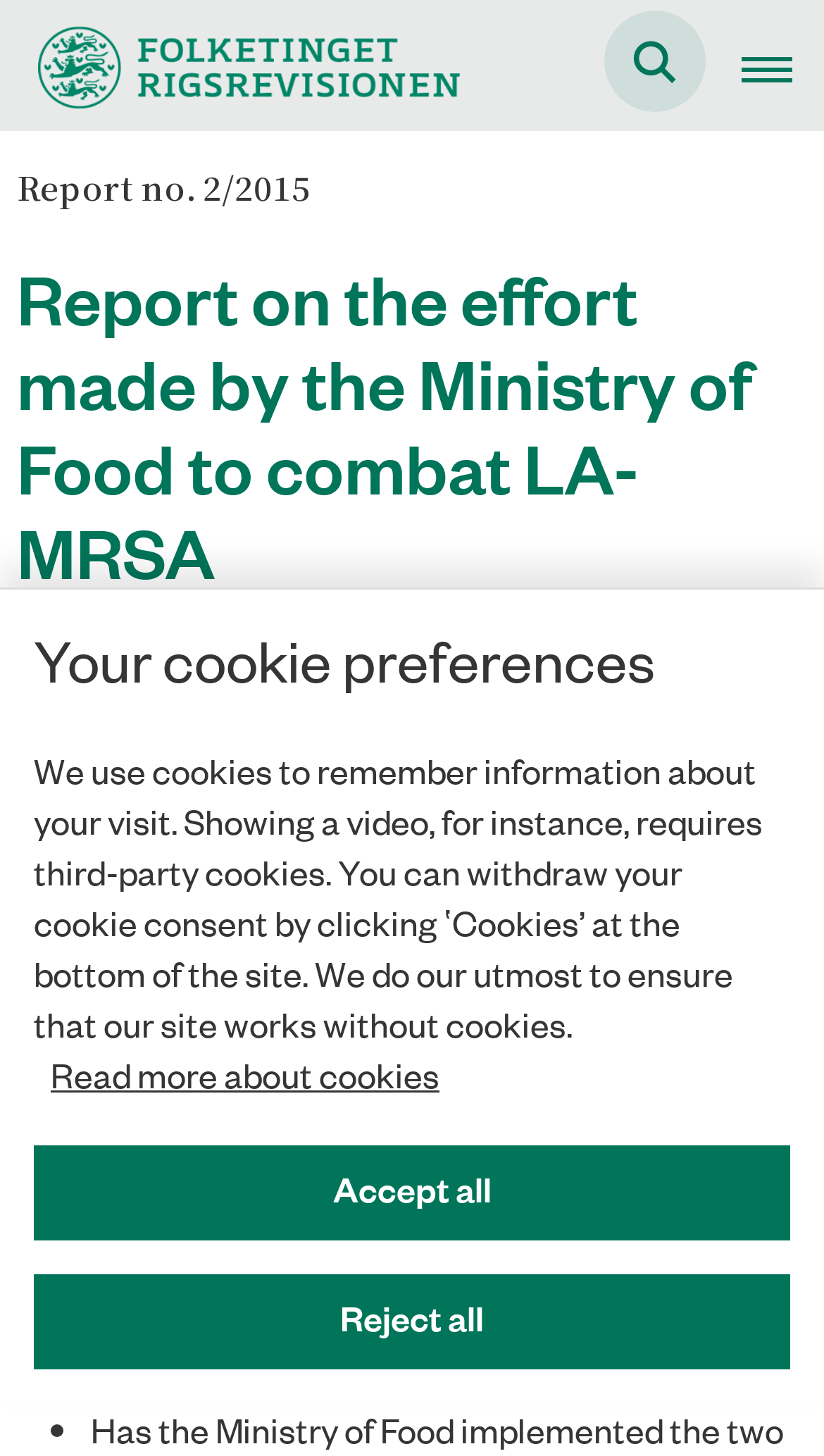What is the primary heading on this webpage?

Report on the effort made by the Ministry of Food to combat LA-MRSA